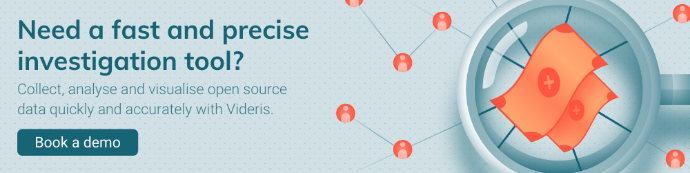What does the interconnected icons represent?
Based on the image, answer the question with a single word or brief phrase.

Networked approach